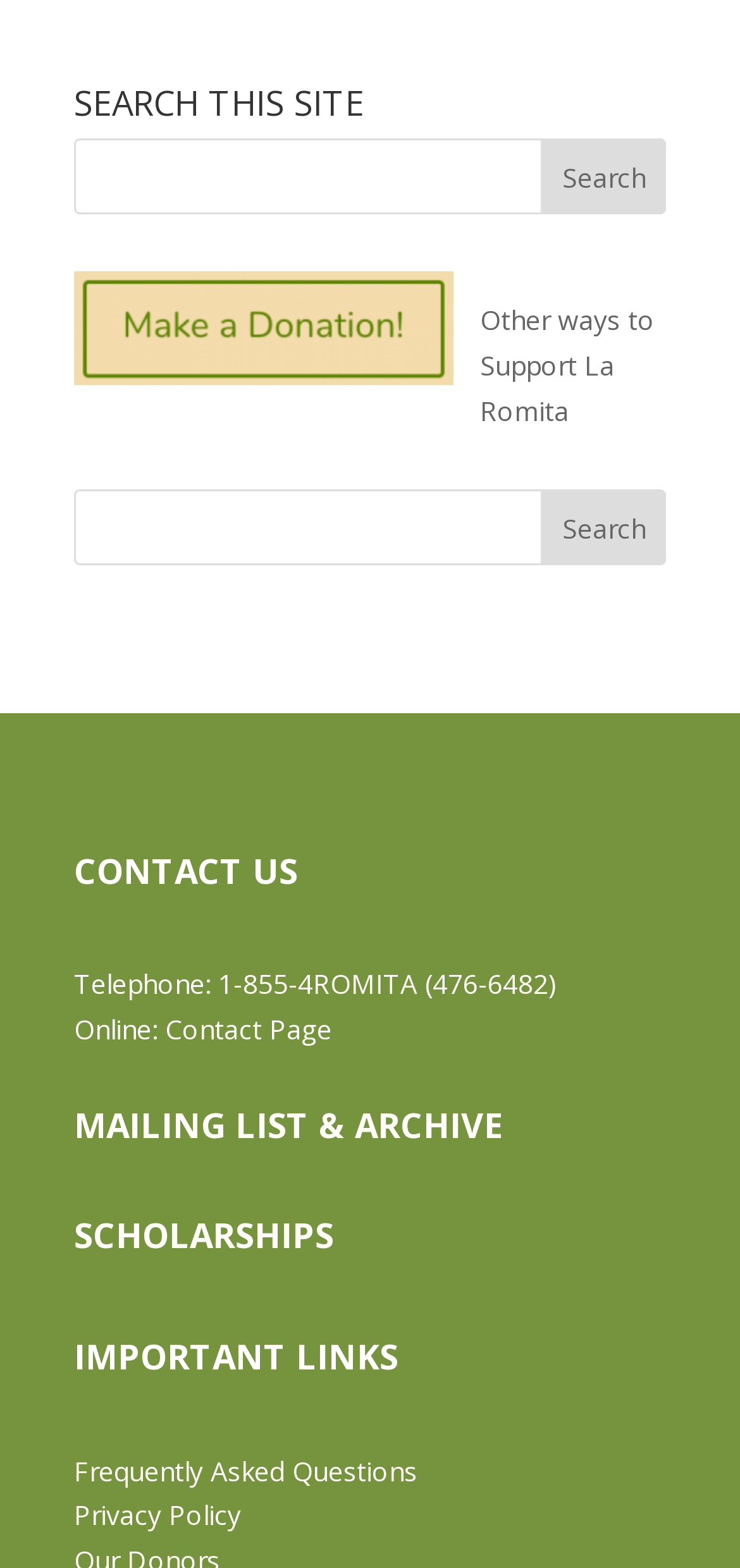Please specify the bounding box coordinates for the clickable region that will help you carry out the instruction: "Search this site".

[0.1, 0.088, 0.9, 0.137]